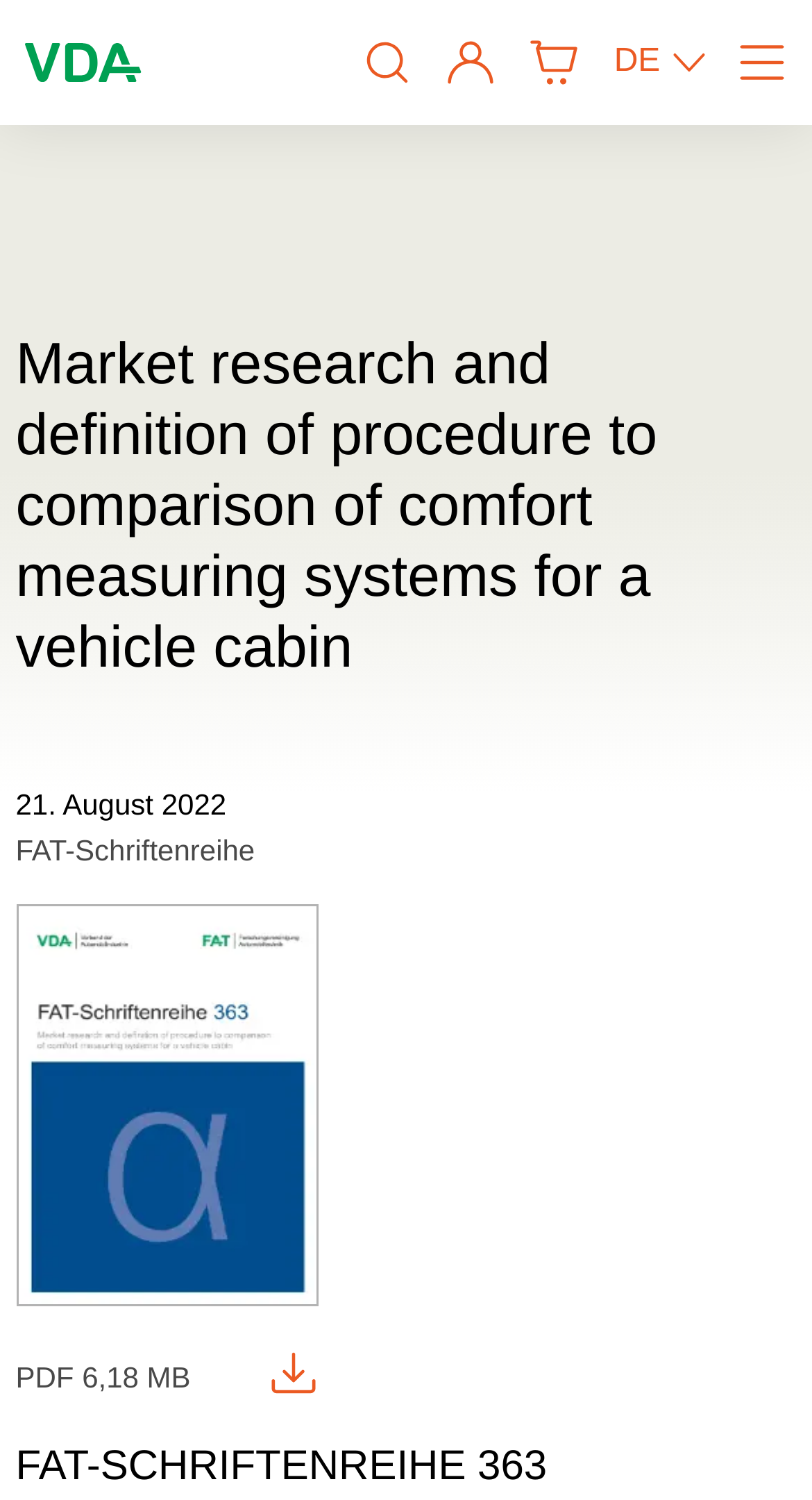Determine the bounding box for the HTML element described here: "View store information". The coordinates should be given as [left, top, right, bottom] with each number being a float between 0 and 1.

None